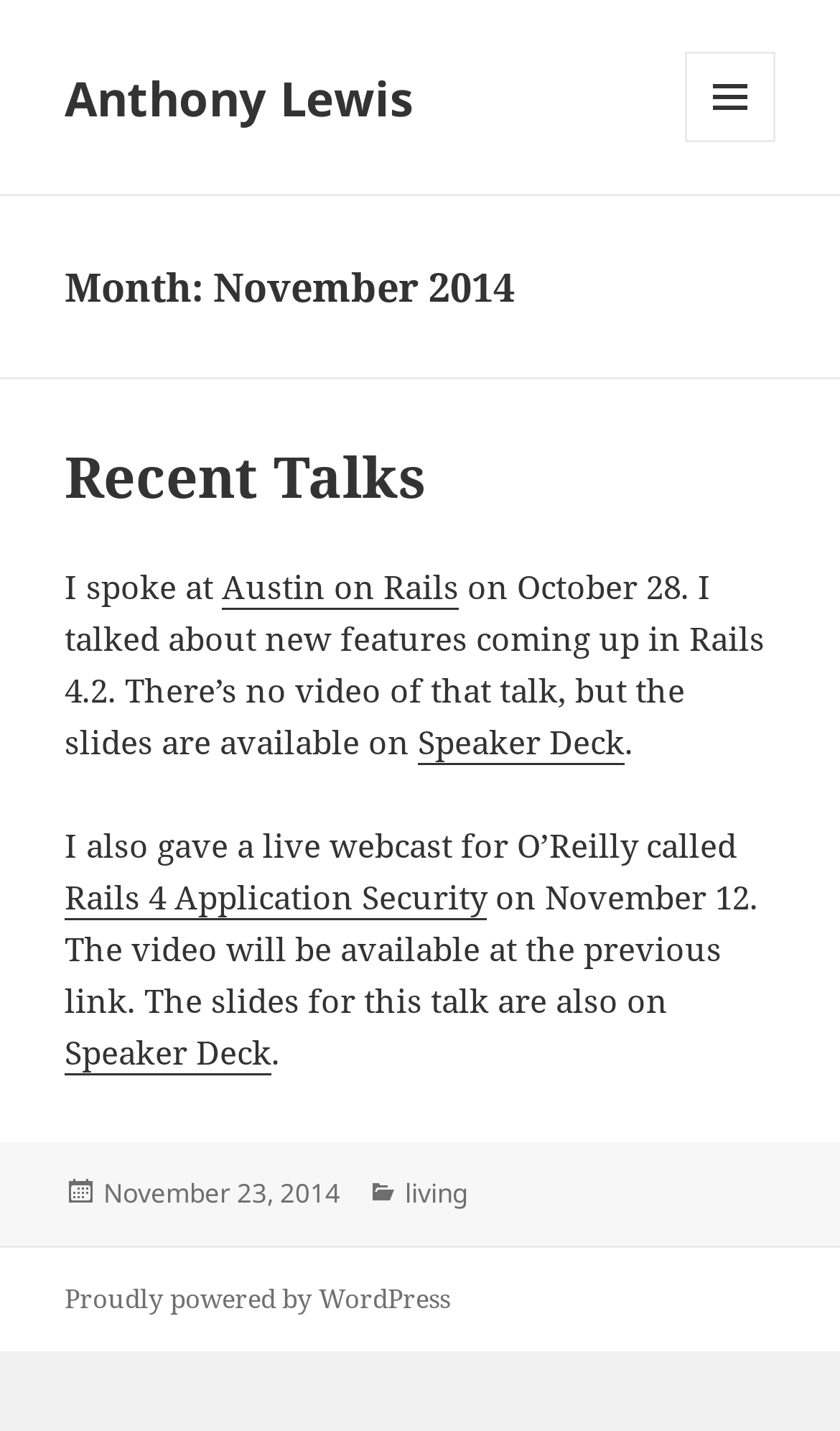Extract the text of the main heading from the webpage.

Month: November 2014